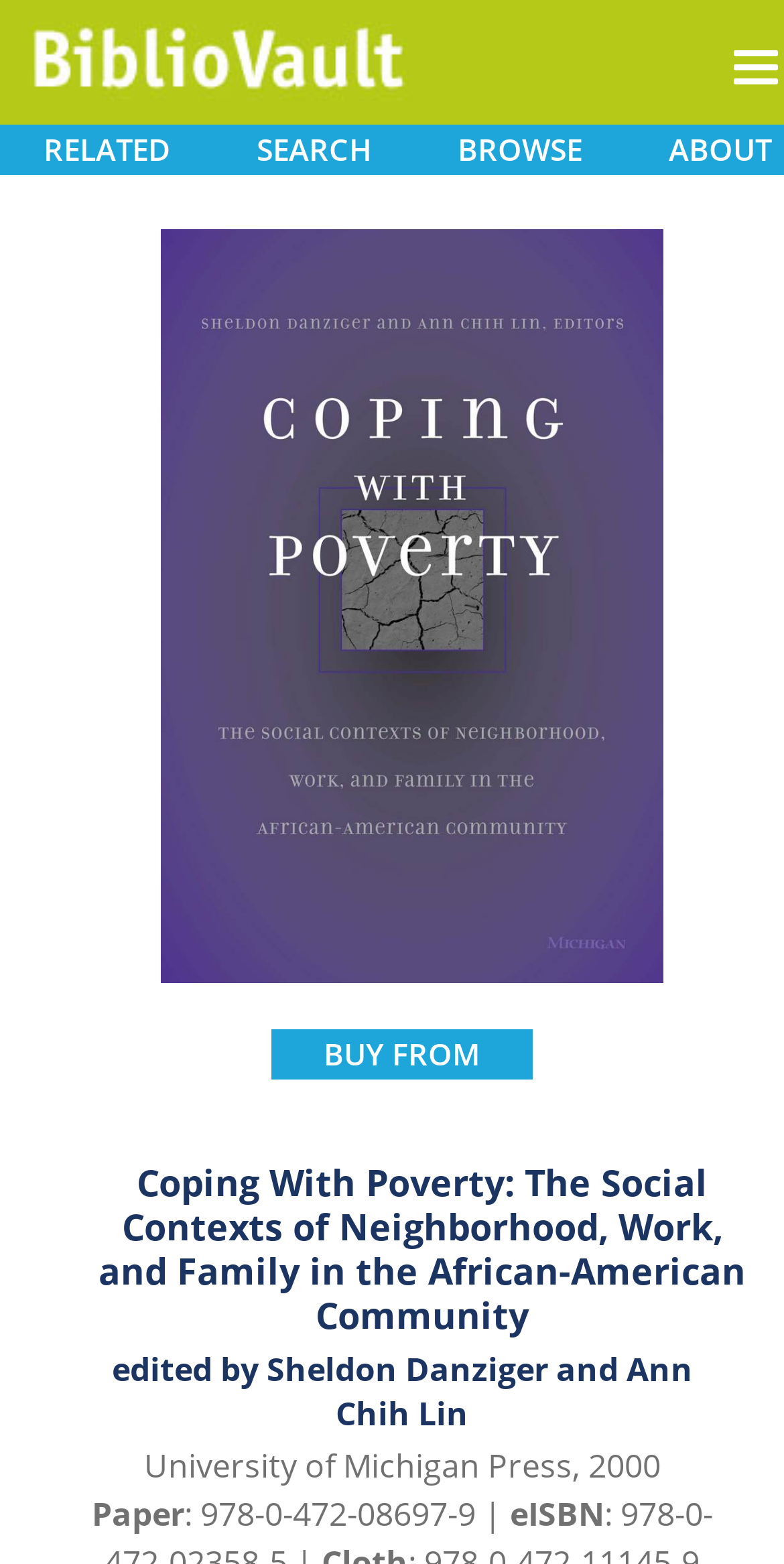Give the bounding box coordinates for the element described by: "BUY FROM".

[0.346, 0.658, 0.679, 0.691]